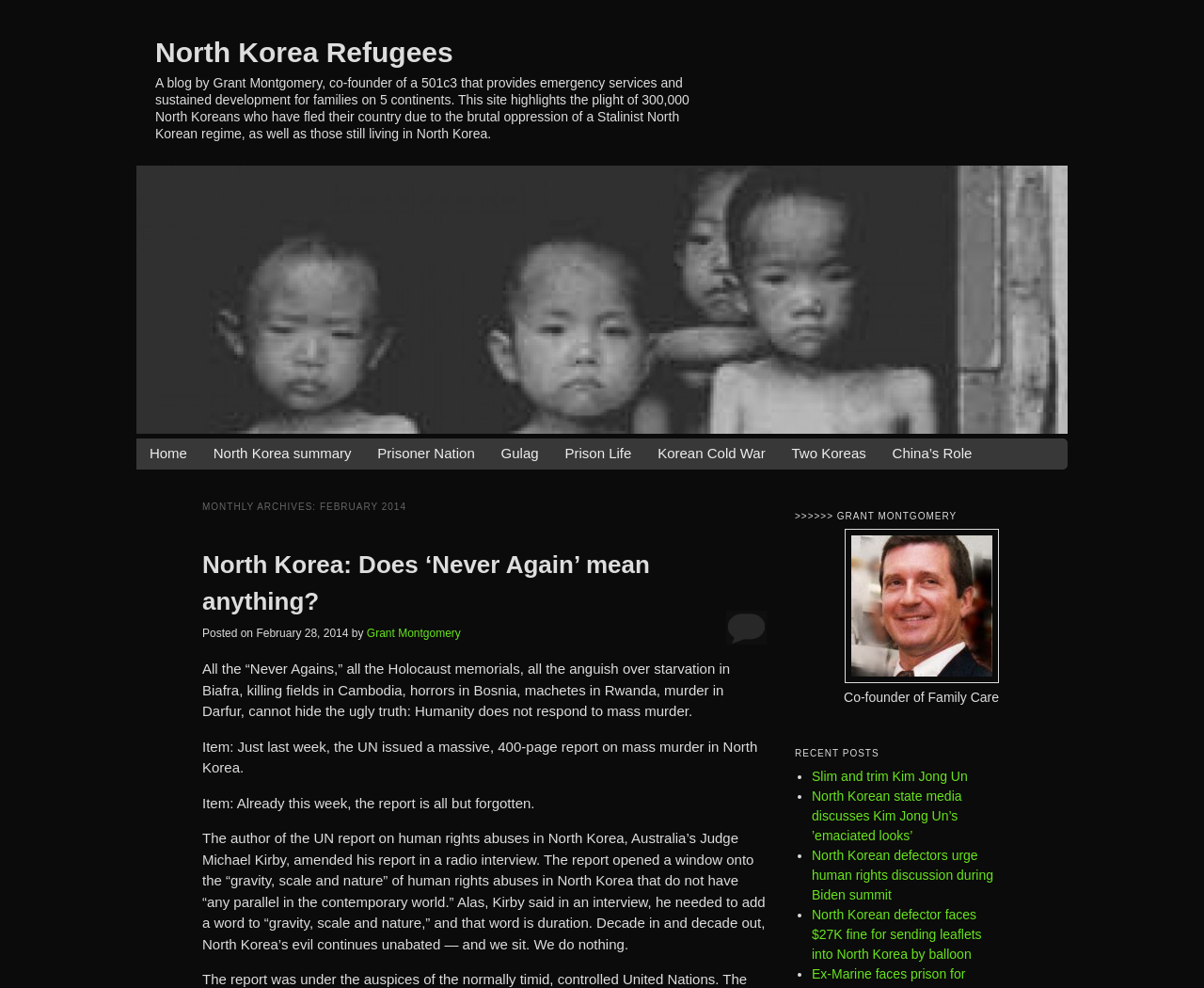Respond to the question with just a single word or phrase: 
What is the name of the blog author?

Grant Montgomery